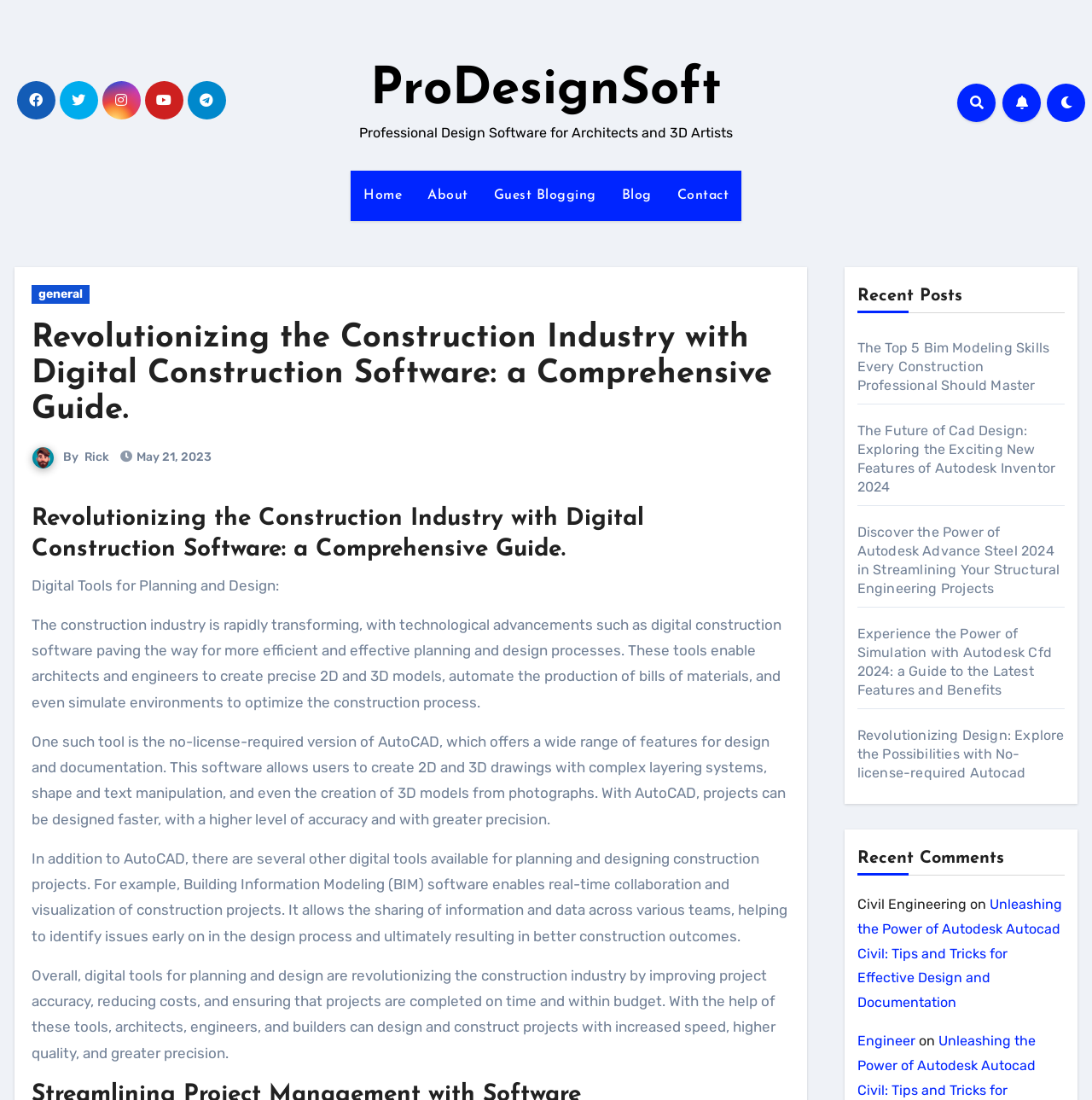Please determine the bounding box of the UI element that matches this description: May 21, 2023. The coordinates should be given as (top-left x, top-left y, bottom-right x, bottom-right y), with all values between 0 and 1.

[0.125, 0.409, 0.194, 0.422]